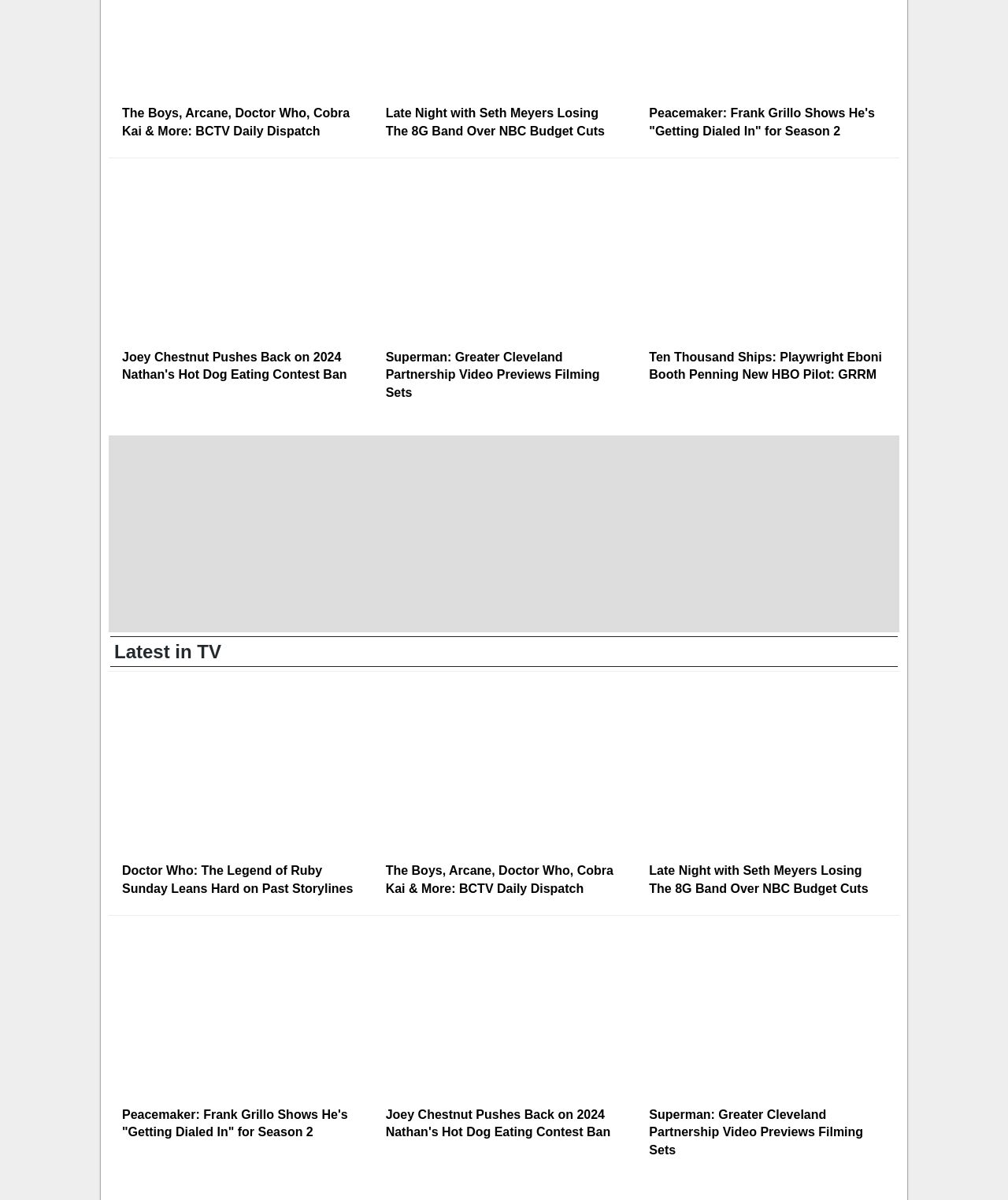What is the title of the last article?
Look at the image and provide a short answer using one word or a phrase.

Superman: Greater Cleveland Partnership Video Previews Filming Sets